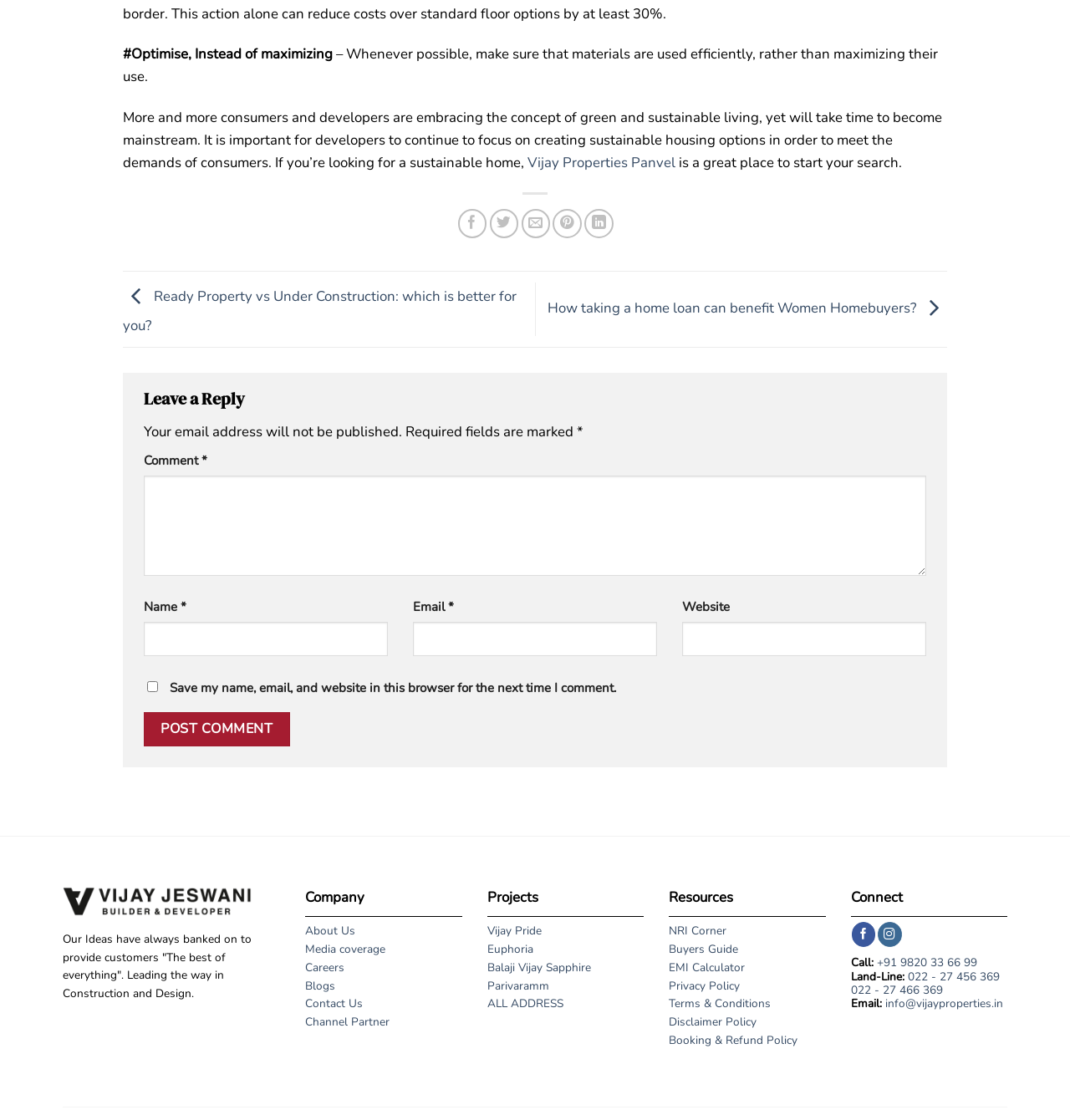Indicate the bounding box coordinates of the element that must be clicked to execute the instruction: "Click on the 'Post Comment' button". The coordinates should be given as four float numbers between 0 and 1, i.e., [left, top, right, bottom].

[0.134, 0.636, 0.271, 0.667]